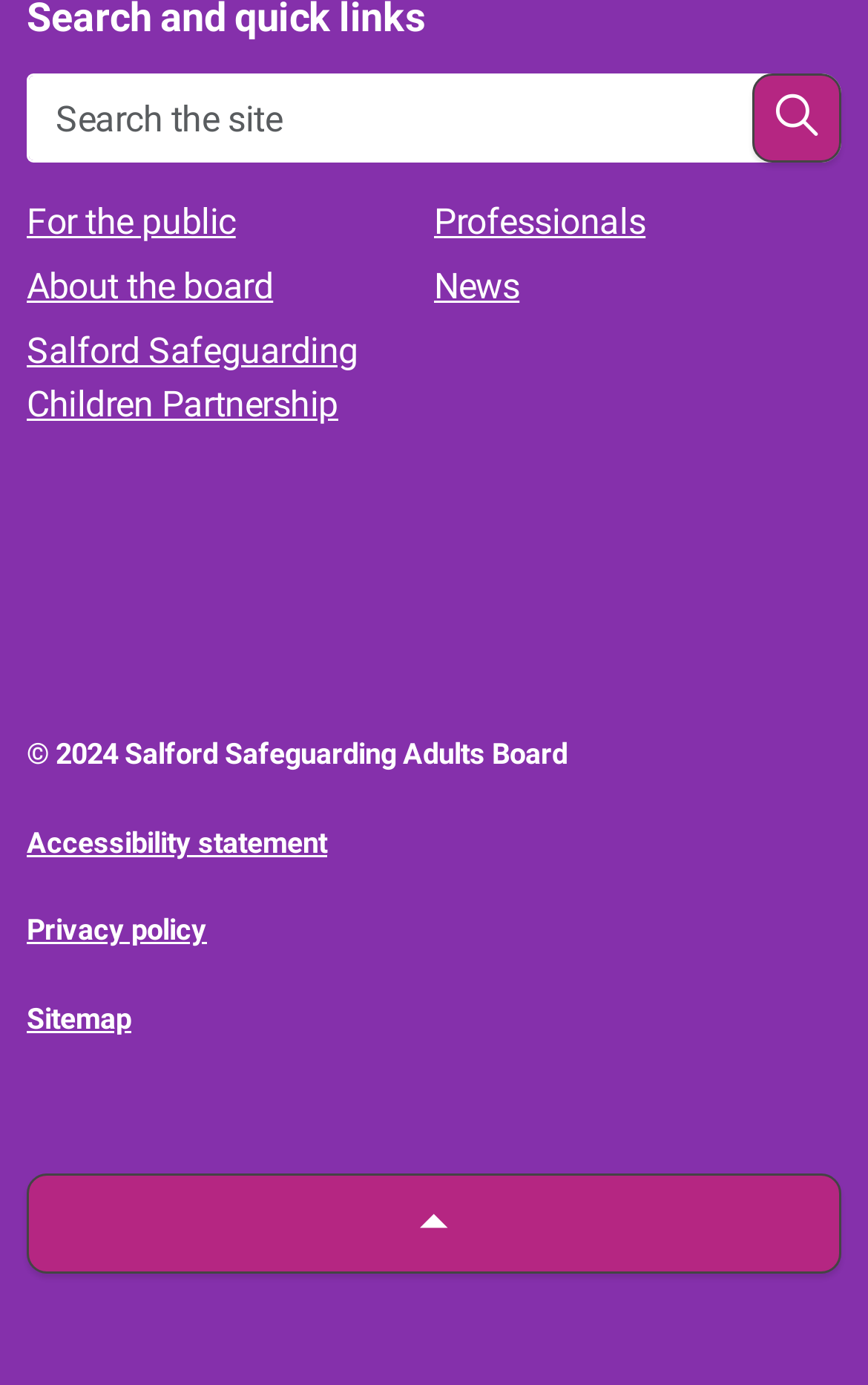Given the element description, predict the bounding box coordinates in the format (top-left x, top-left y, bottom-right x, bottom-right y), using floating point numbers between 0 and 1: About the board

[0.031, 0.188, 0.5, 0.227]